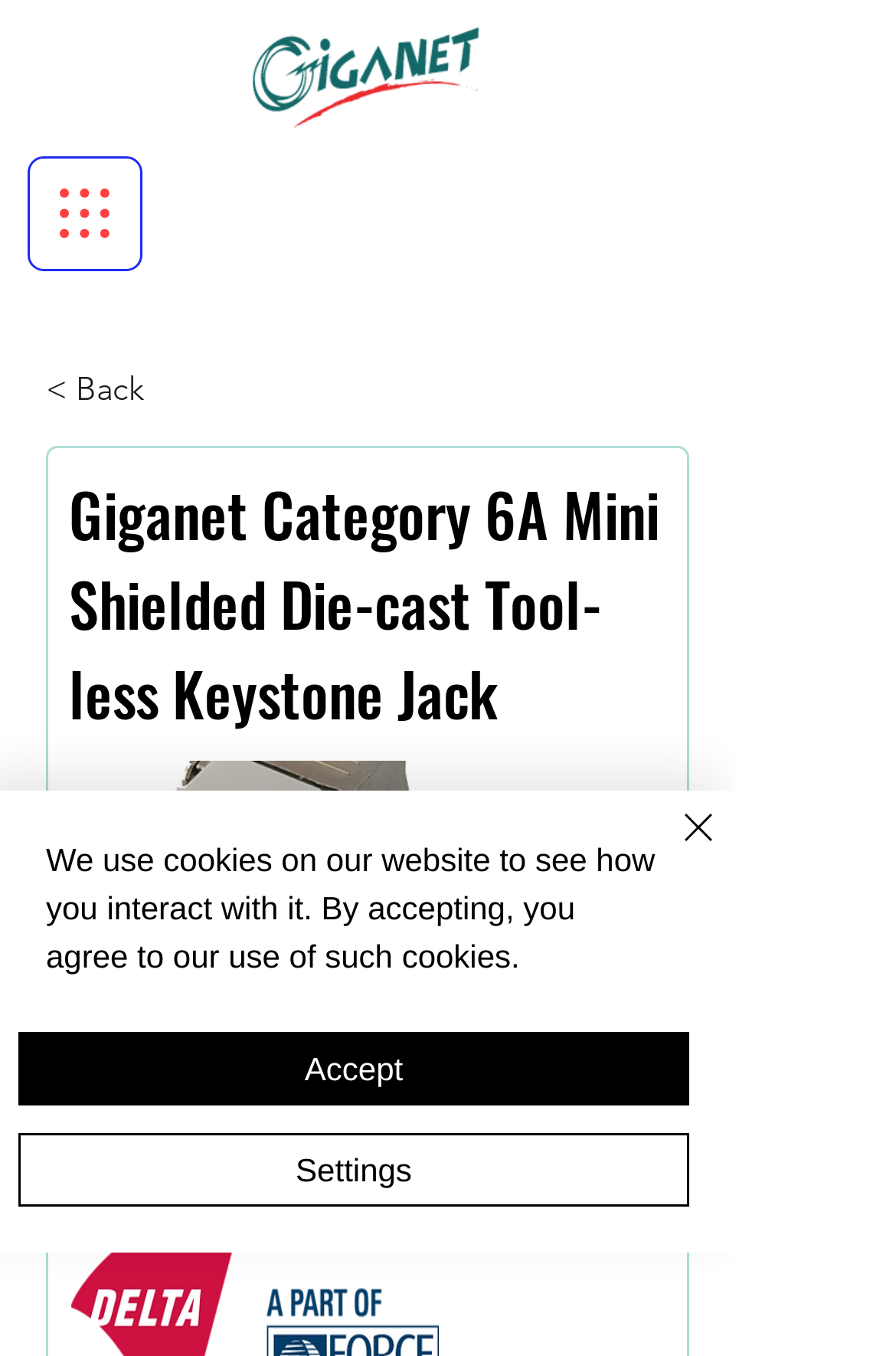Answer the following query with a single word or phrase:
How many images are on the webpage?

4